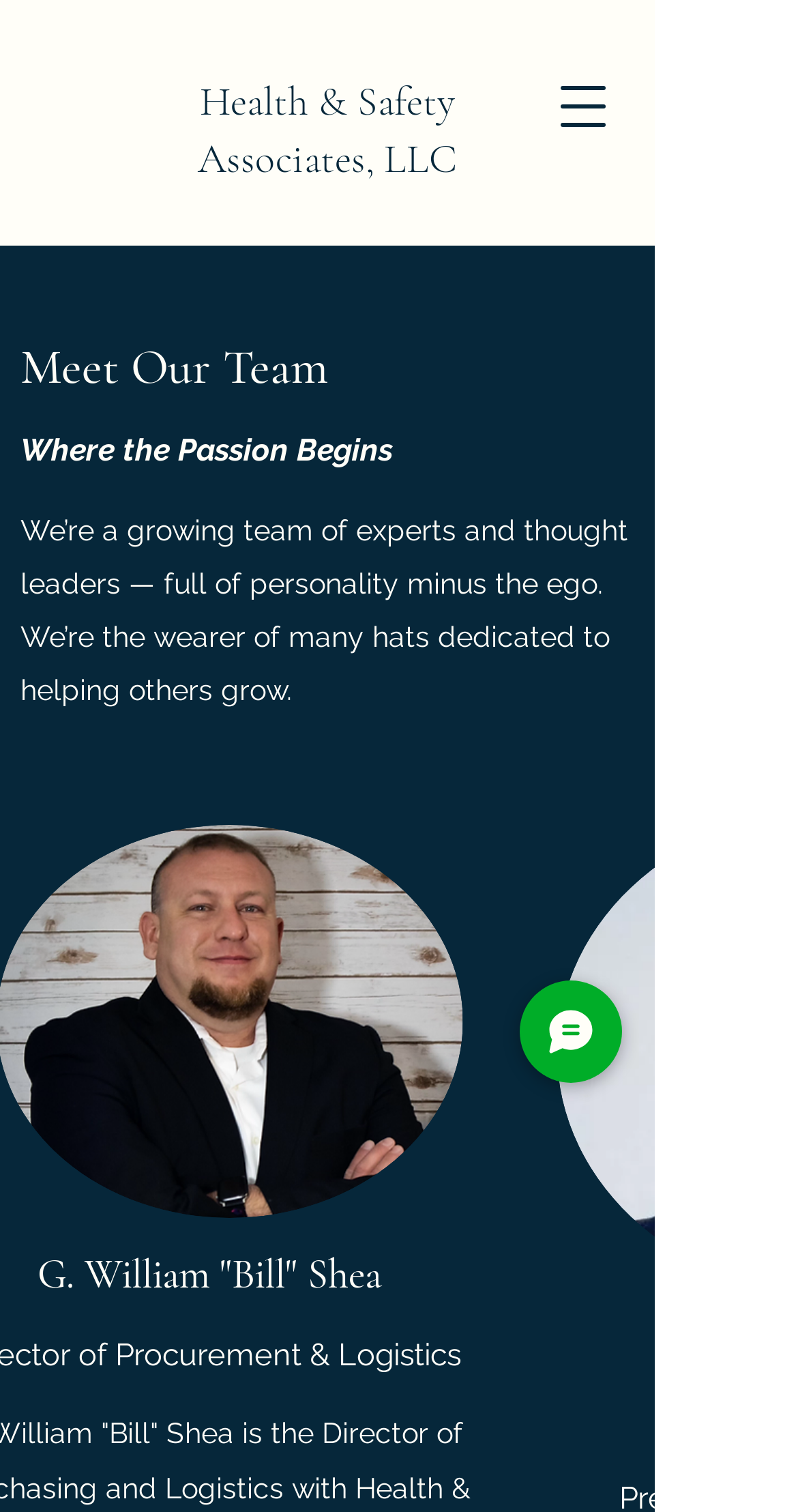What is the purpose of the button at the top right corner?
Based on the visual content, answer with a single word or a brief phrase.

Open navigation menu